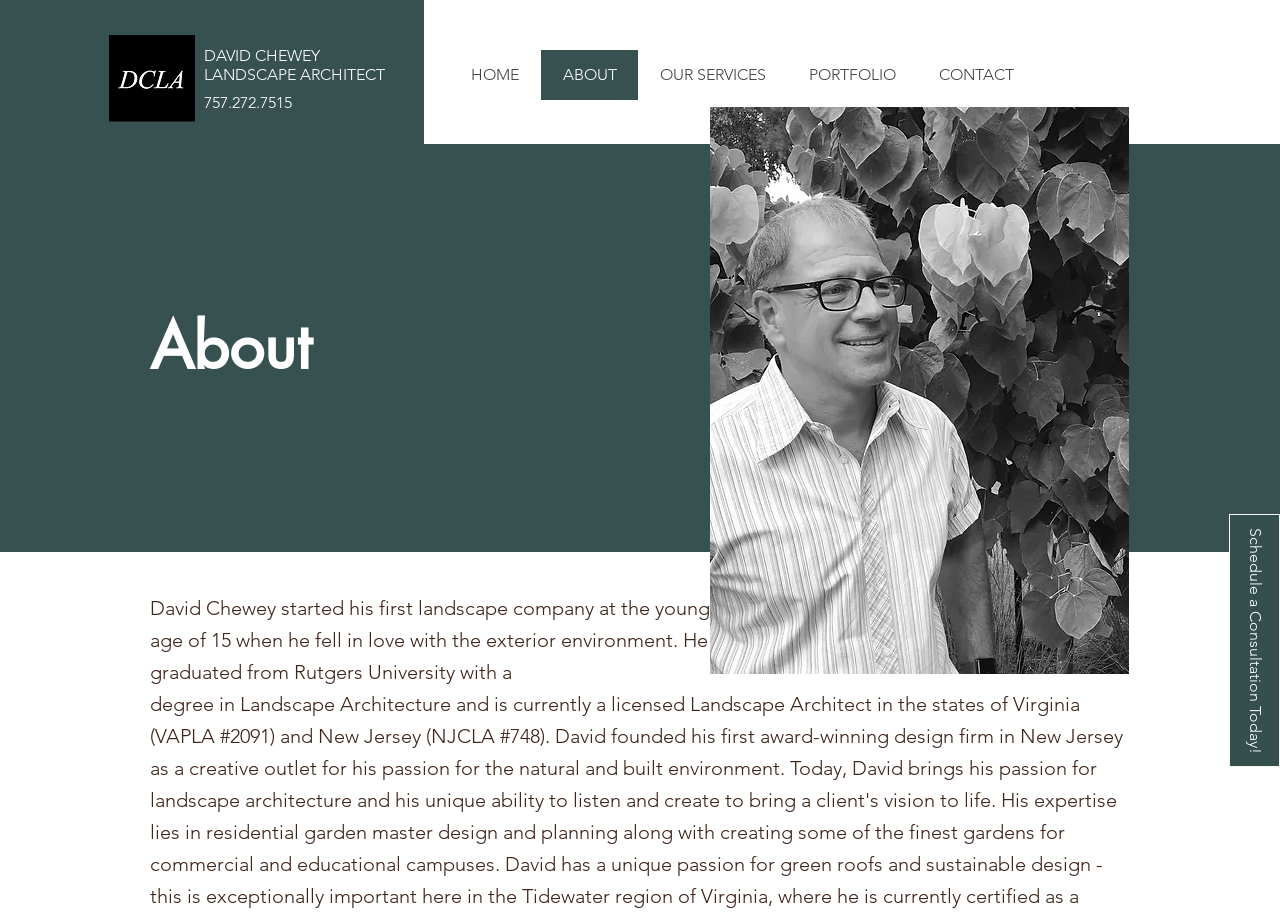Using the information from the screenshot, answer the following question thoroughly:
What is the phone number to contact David Chewey?

The phone number to contact David Chewey is 757.272.7515, which is mentioned in the link element '757.272.7515' with bounding box coordinates [0.159, 0.102, 0.228, 0.122].